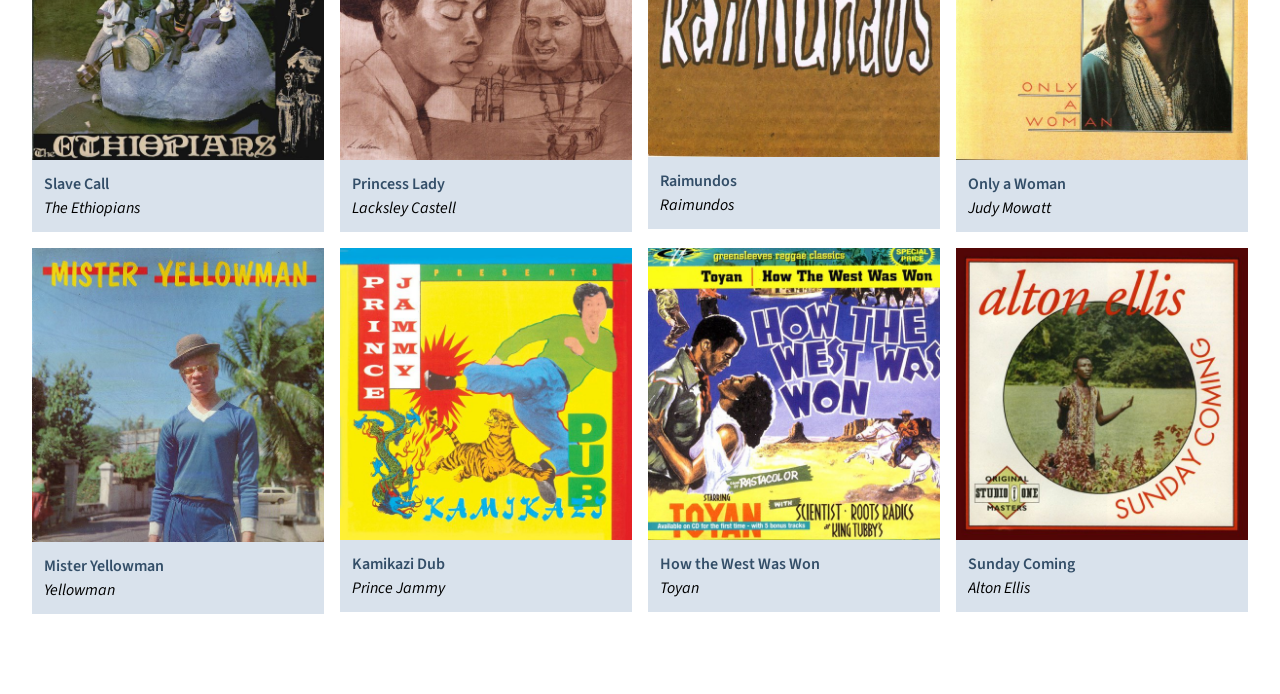Who is the artist of 'Mister Yellowman'?
Please answer using one word or phrase, based on the screenshot.

Mister Yellowman